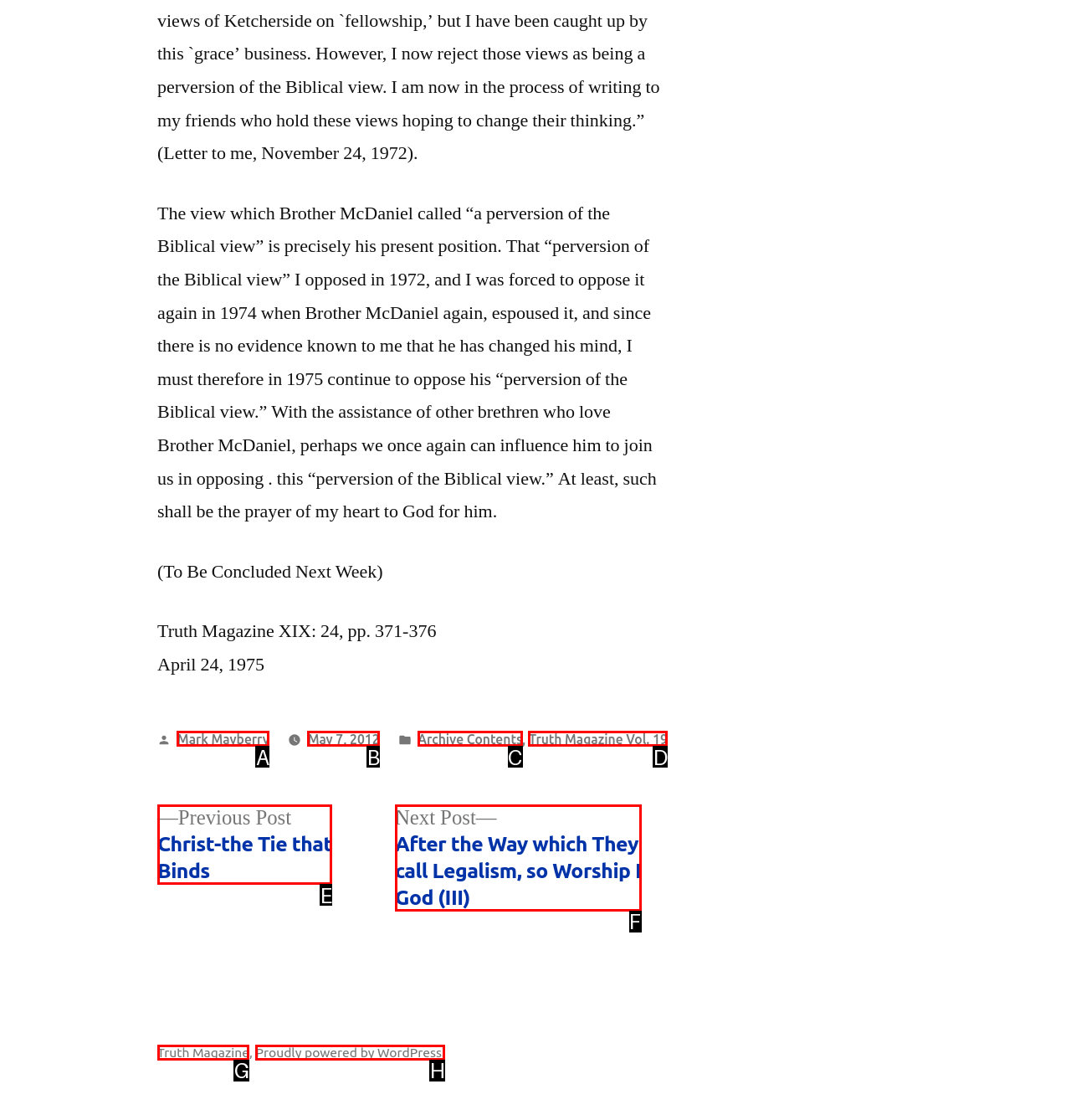Tell me which option best matches the description: Truth Magazine Vol. 19
Answer with the option's letter from the given choices directly.

D